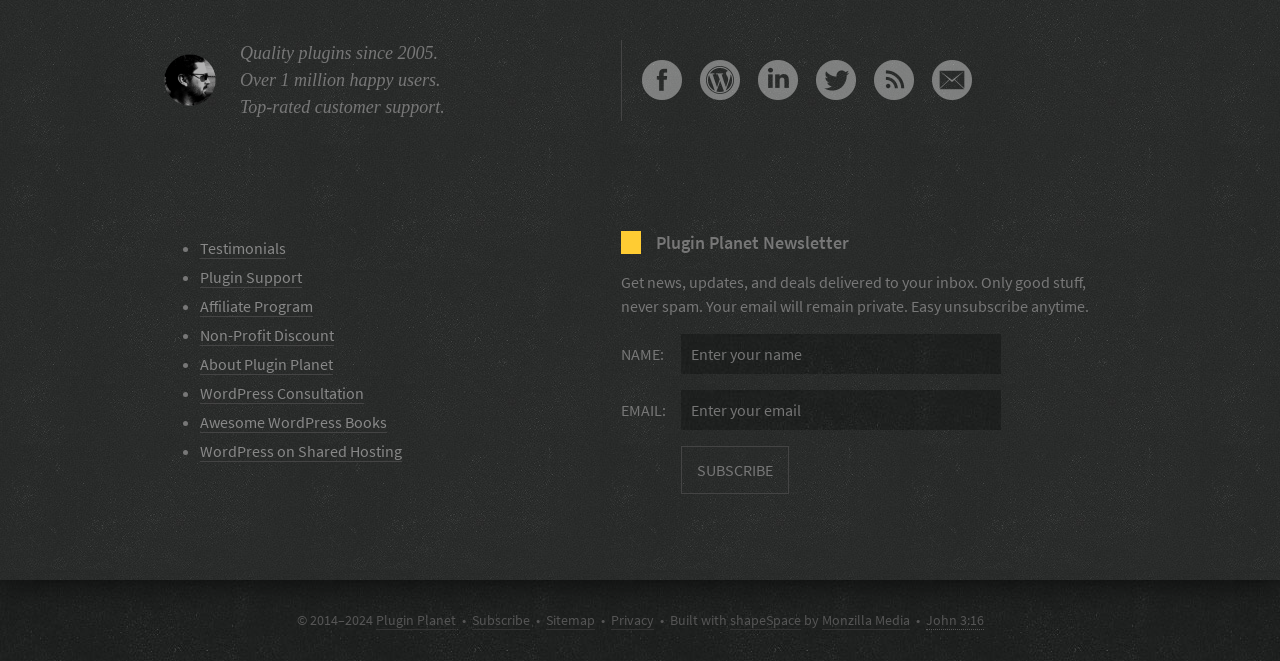Using the description: "Testimonials", identify the bounding box of the corresponding UI element in the screenshot.

[0.156, 0.36, 0.223, 0.392]